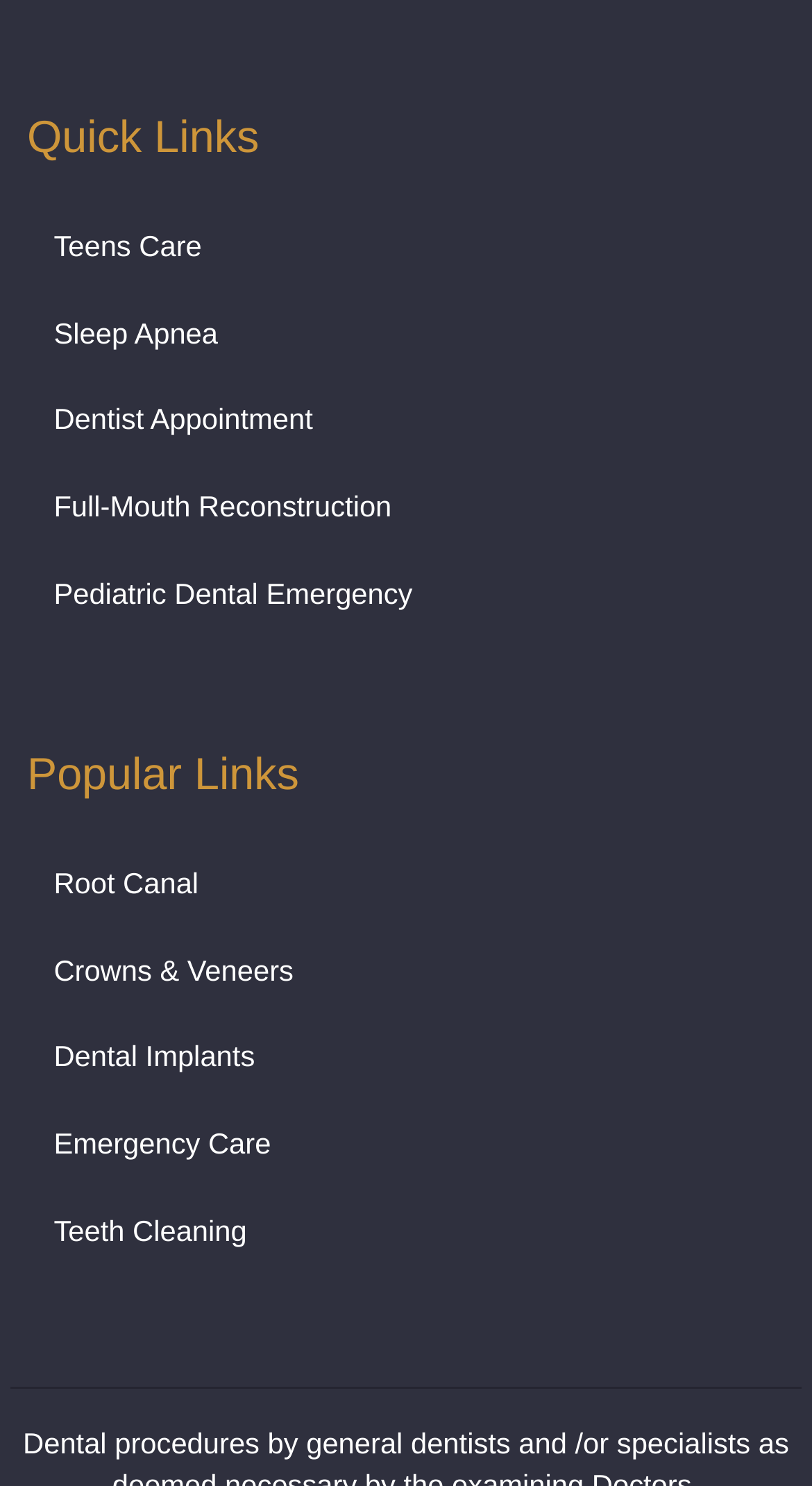Find the bounding box coordinates of the element's region that should be clicked in order to follow the given instruction: "go to Emergency Care". The coordinates should consist of four float numbers between 0 and 1, i.e., [left, top, right, bottom].

[0.033, 0.749, 0.936, 0.791]